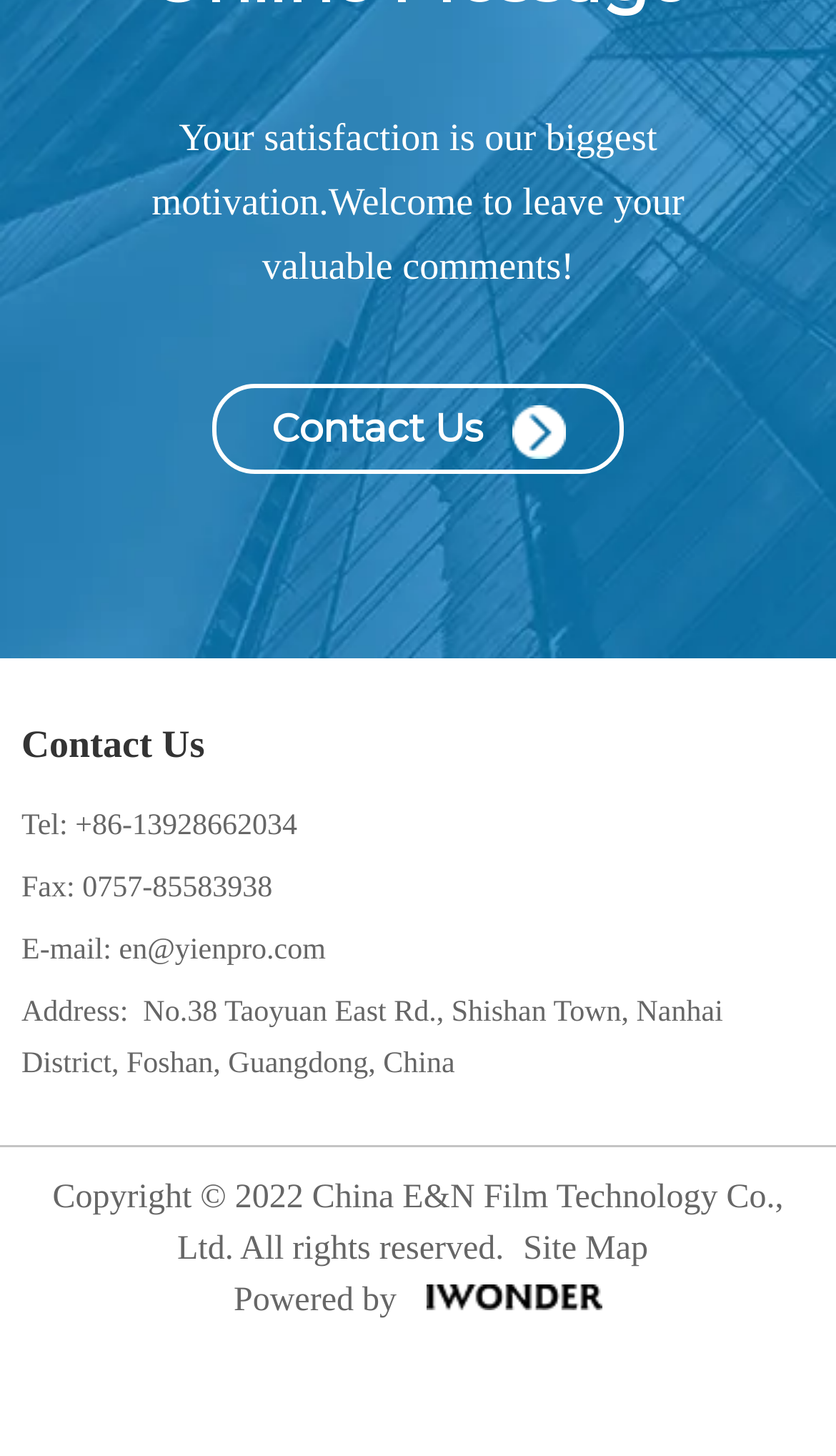Determine the bounding box coordinates for the HTML element described here: "en@yienpro.com".

[0.142, 0.637, 0.39, 0.672]